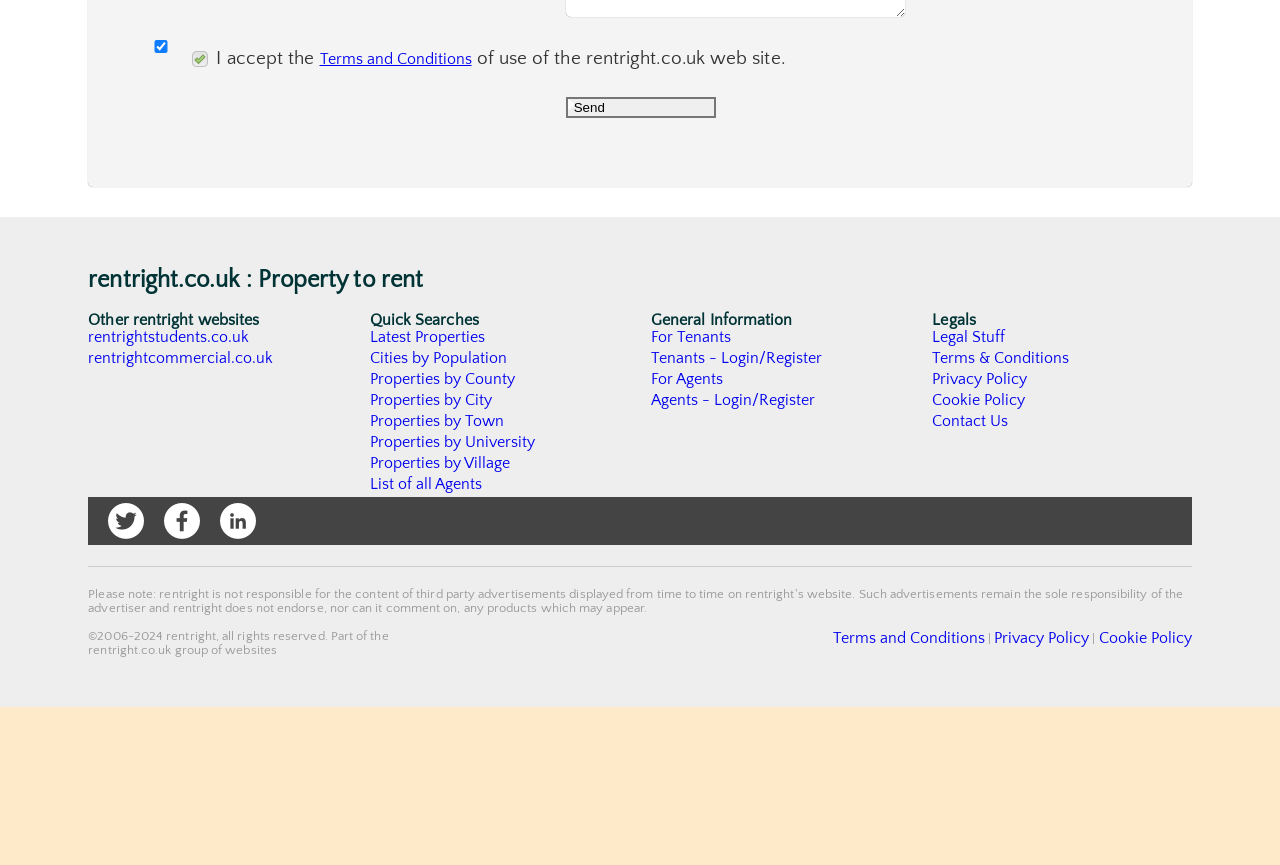What is the purpose of the checkbox 'I accept the Terms and Conditions of use of the rentright.co.uk web site.'?
Please give a detailed and thorough answer to the question, covering all relevant points.

The checkbox is located below the textboxes and is checked by default, suggesting that it is a mandatory agreement to the terms and conditions of the website before submitting a query or using the website's services.